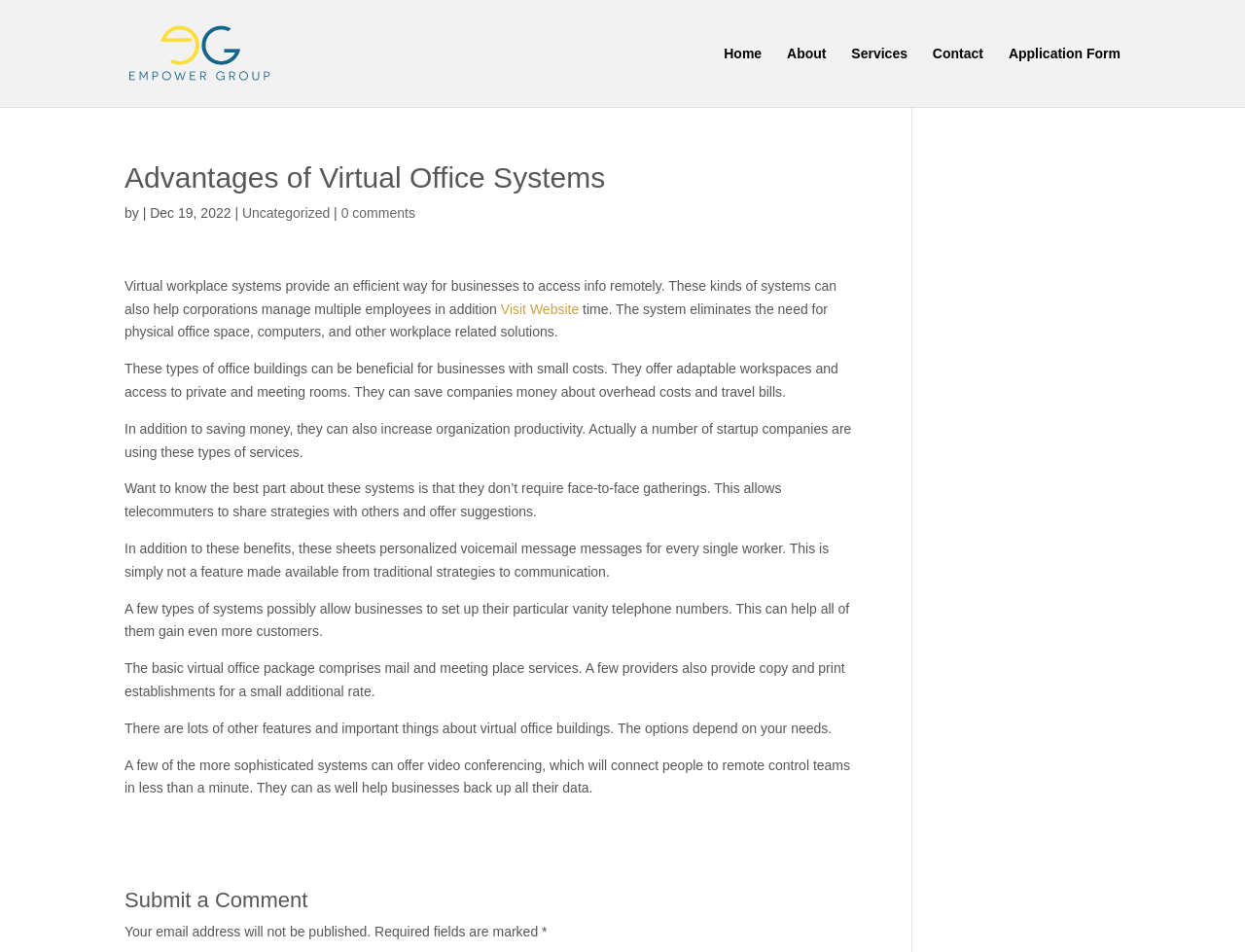What is the principal heading displayed on the webpage?

Advantages of Virtual Office Systems